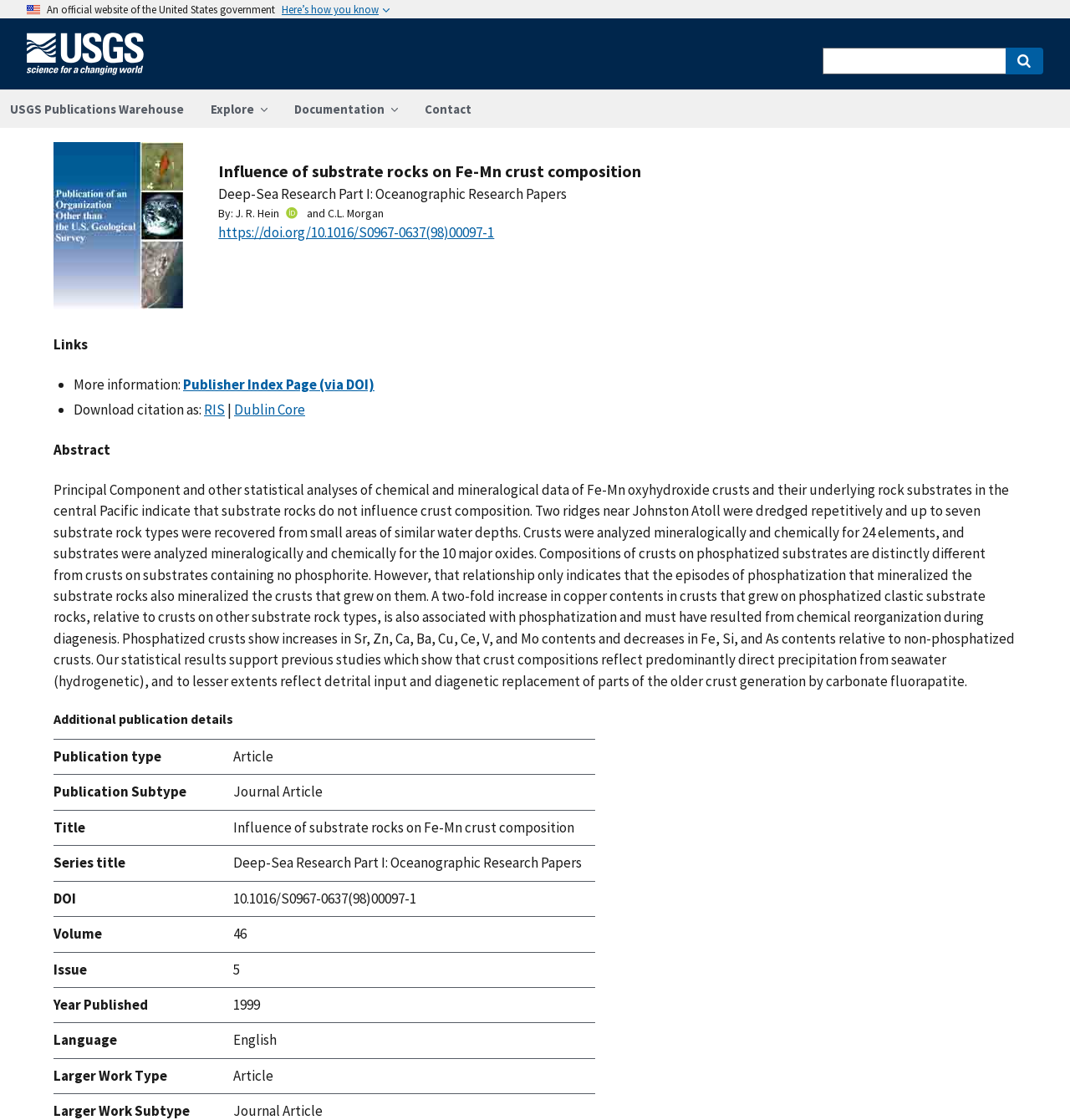Please specify the bounding box coordinates of the clickable section necessary to execute the following command: "Go to the home page".

[0.025, 0.058, 0.147, 0.075]